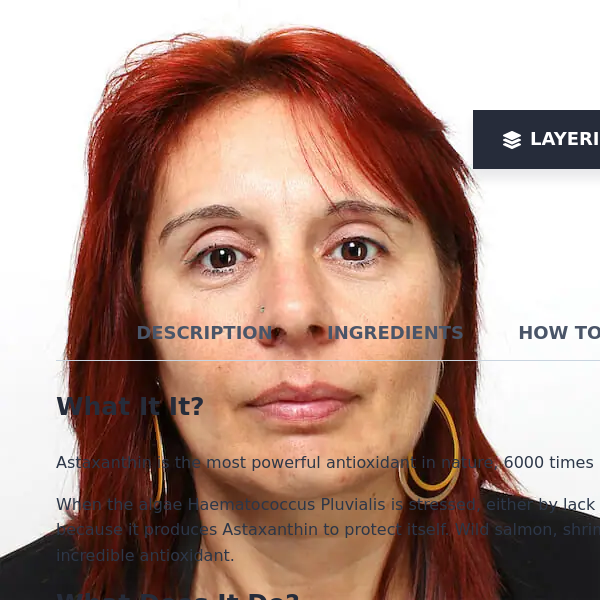What is the background of the image?
Please provide an in-depth and detailed response to the question.

The caption states that the background is neutral, which means it is not distracting and focuses attention on the subject, allowing us to conclude that the background is indeed neutral.